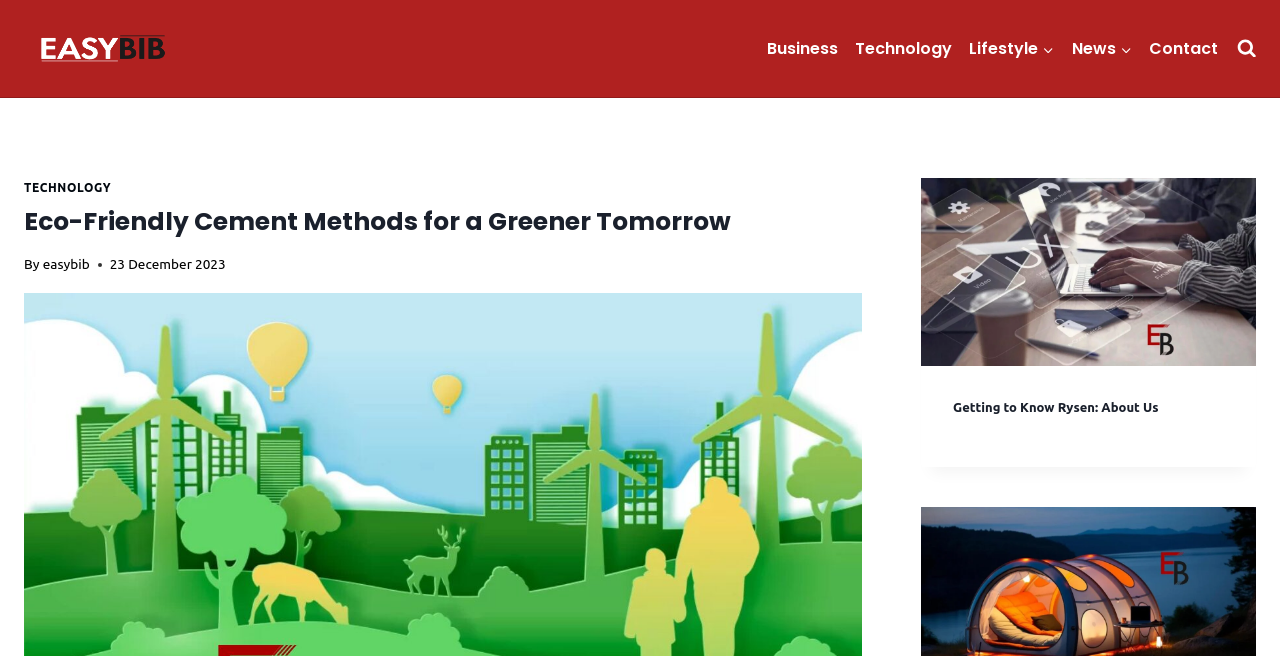Determine the bounding box coordinates of the element that should be clicked to execute the following command: "visit Easybib.co.uk".

[0.019, 0.04, 0.141, 0.108]